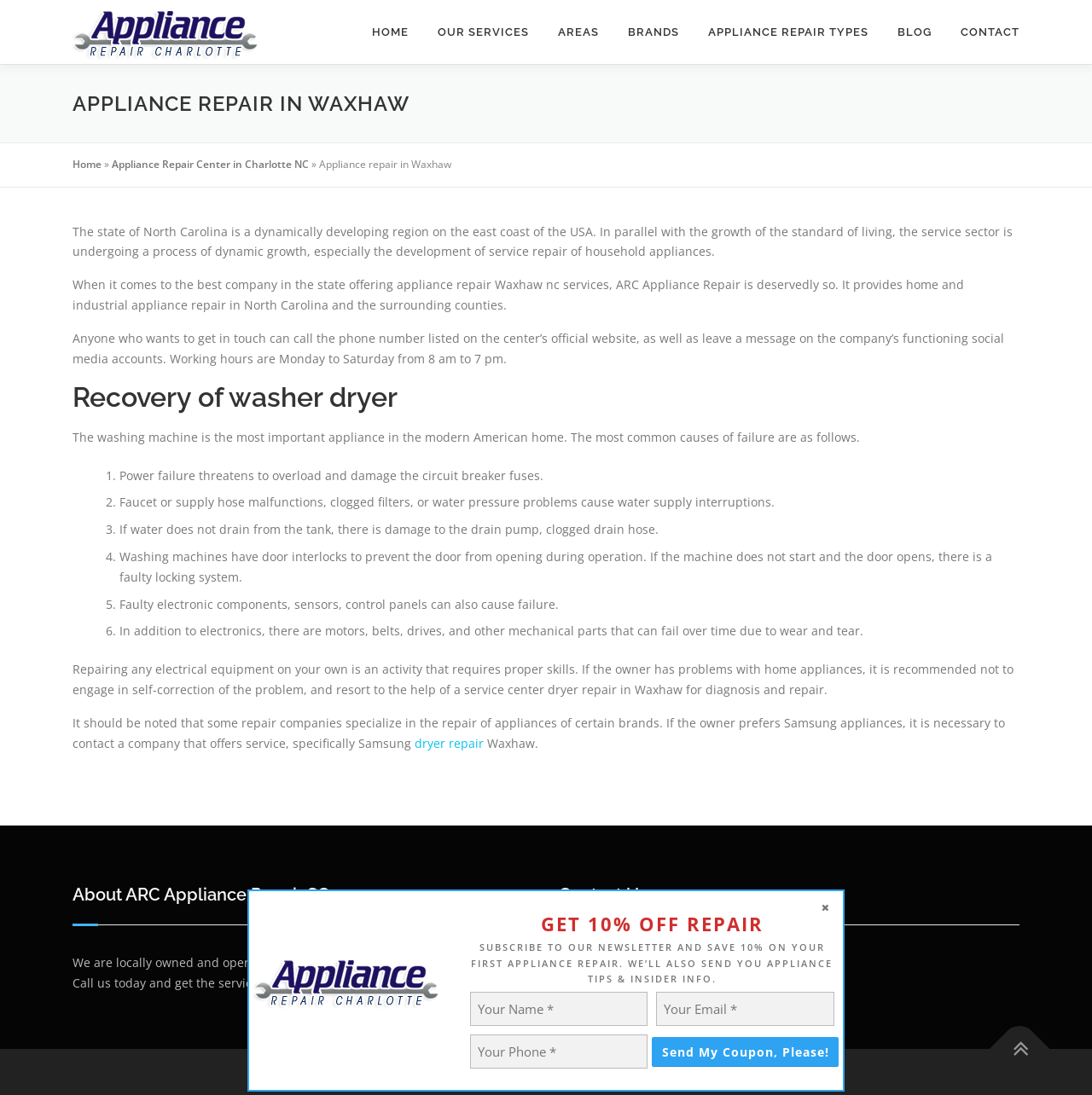Identify the bounding box coordinates of the region that should be clicked to execute the following instruction: "Click the 'HOME' link".

[0.327, 0.0, 0.388, 0.058]